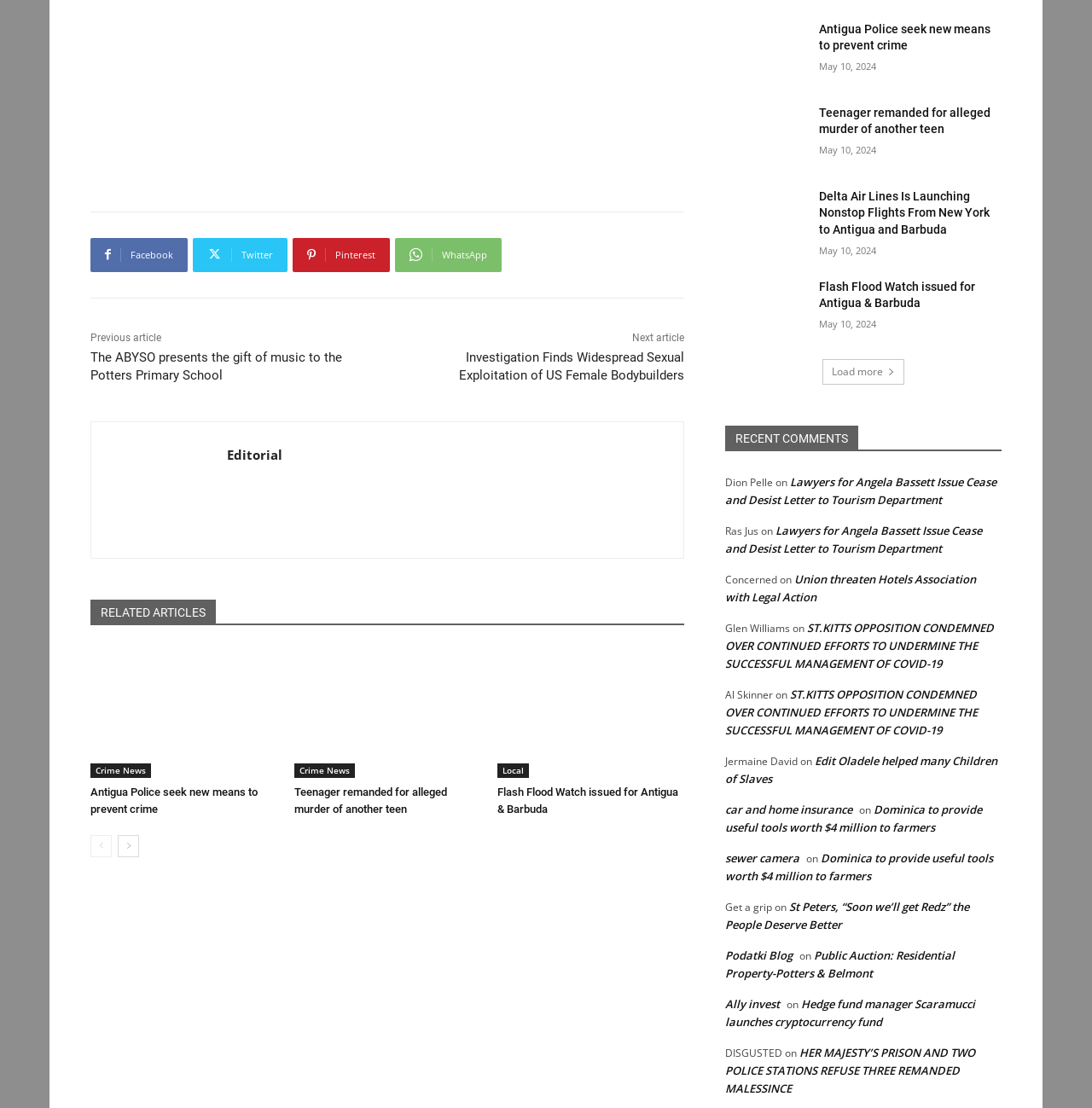Please provide the bounding box coordinates for the UI element as described: "parent_node: Editorial title="Editorial"". The coordinates must be four floats between 0 and 1, represented as [left, top, right, bottom].

[0.1, 0.397, 0.191, 0.487]